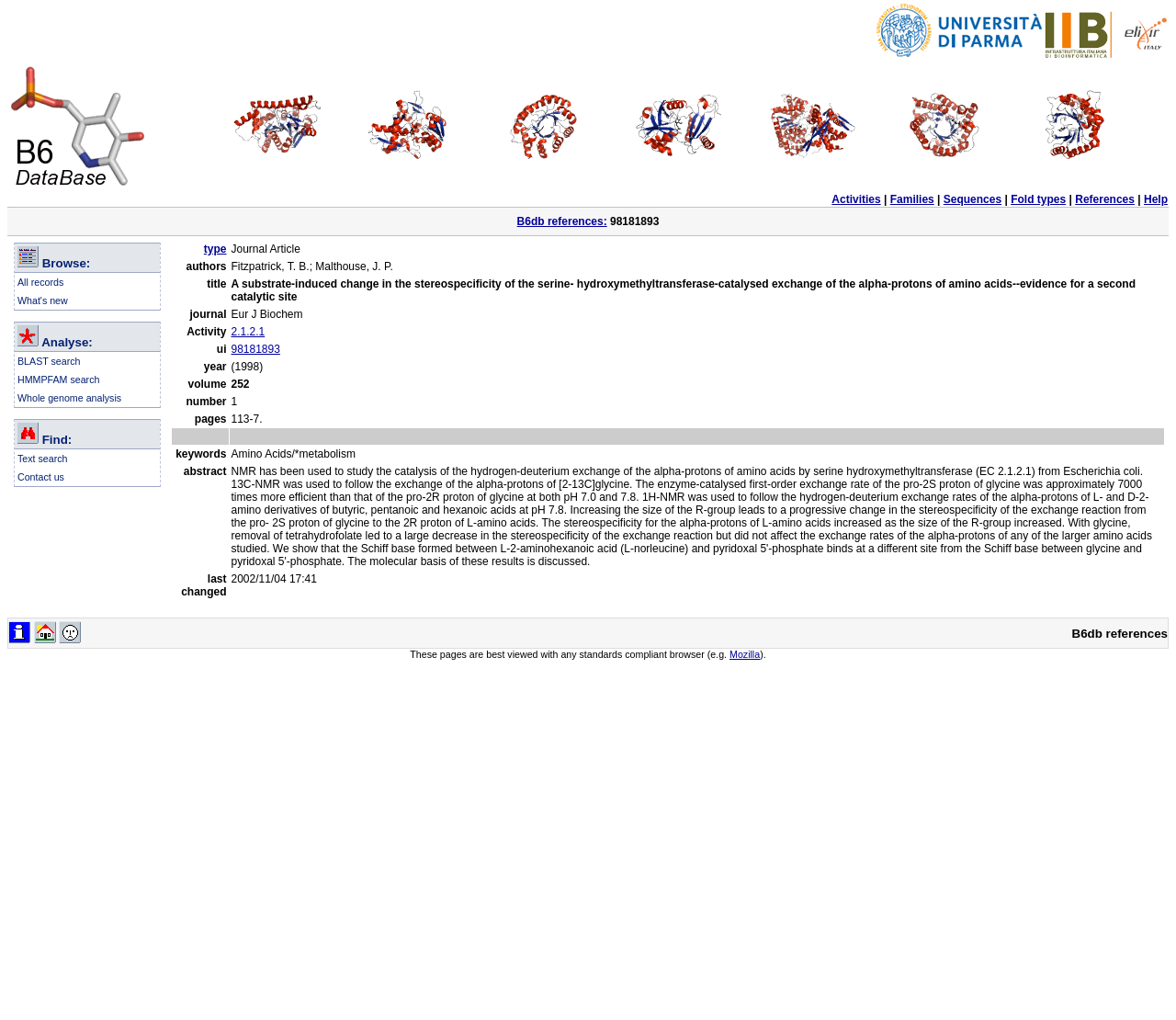Please specify the bounding box coordinates of the clickable section necessary to execute the following command: "Perform a BLAST search".

[0.015, 0.349, 0.068, 0.359]